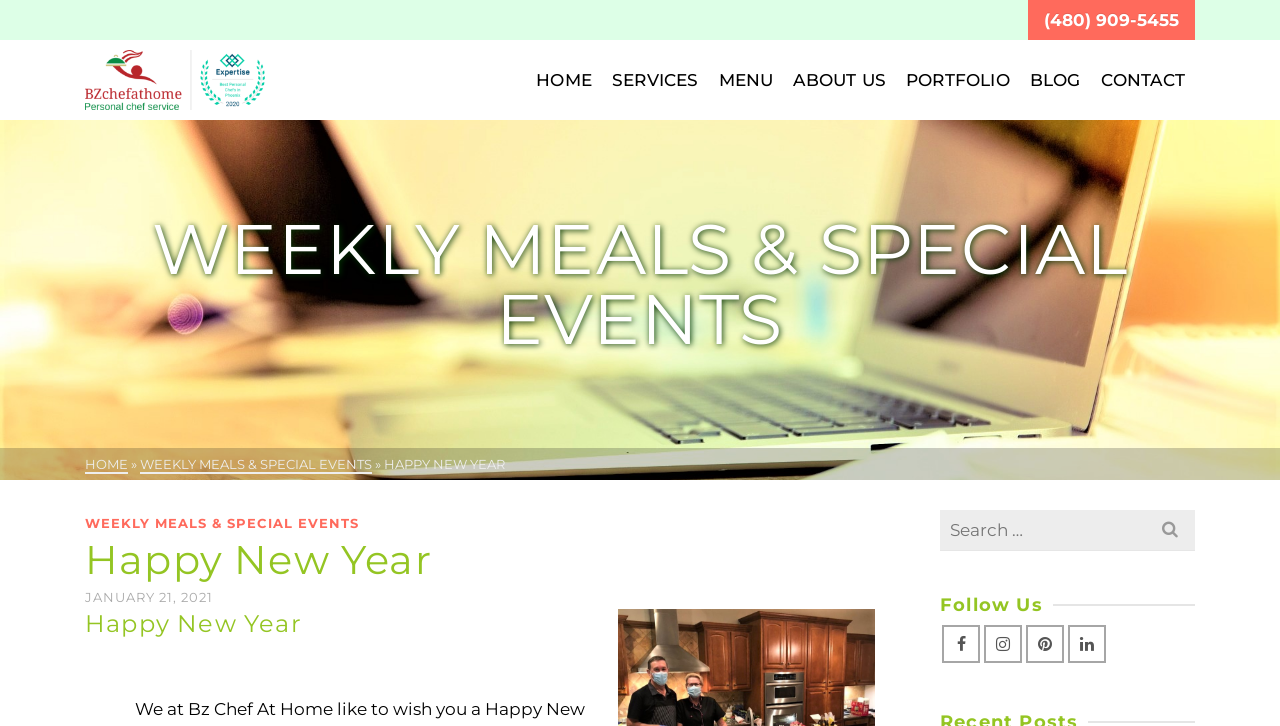Generate the text of the webpage's primary heading.

WEEKLY MEALS & SPECIAL EVENTS